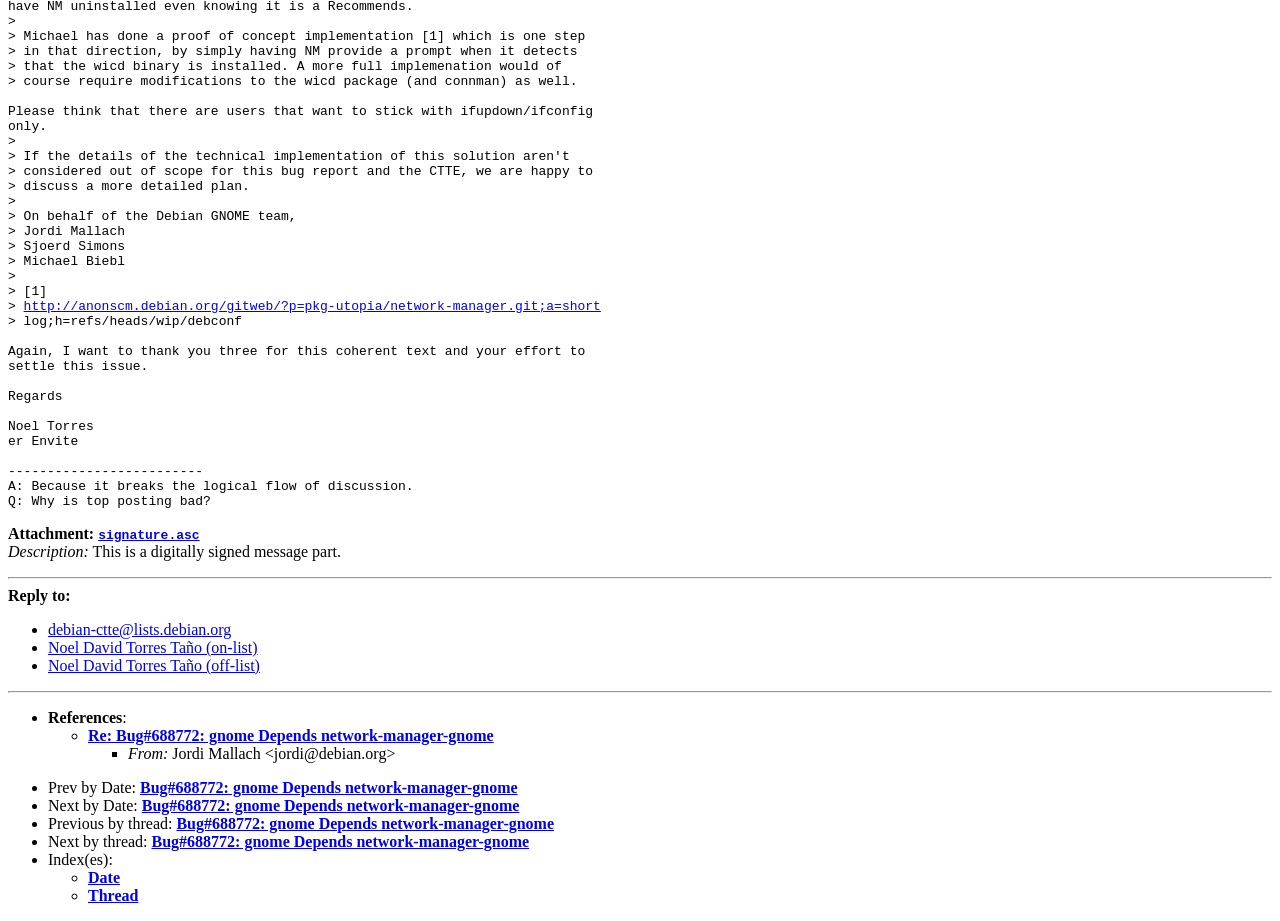Look at the image and answer the question in detail:
What is the subject of the email?

The subject of the email can be found in the 'References' section, which is located above the 'From:' section. The subject is 'Re: Bug#688772: gnome Depends network-manager-gnome'.